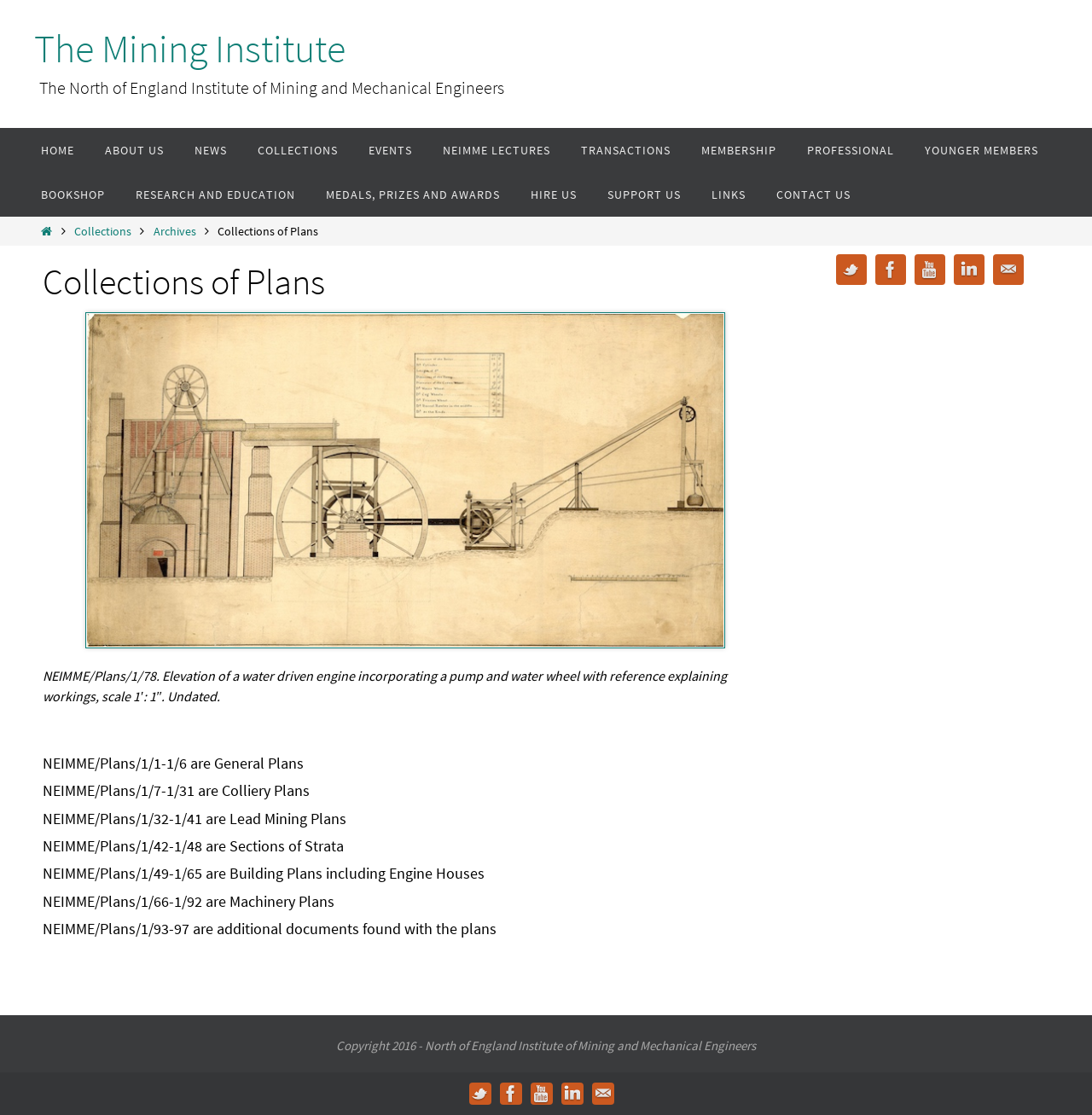Calculate the bounding box coordinates of the UI element given the description: "Medals, Prizes and Awards".

[0.284, 0.155, 0.472, 0.194]